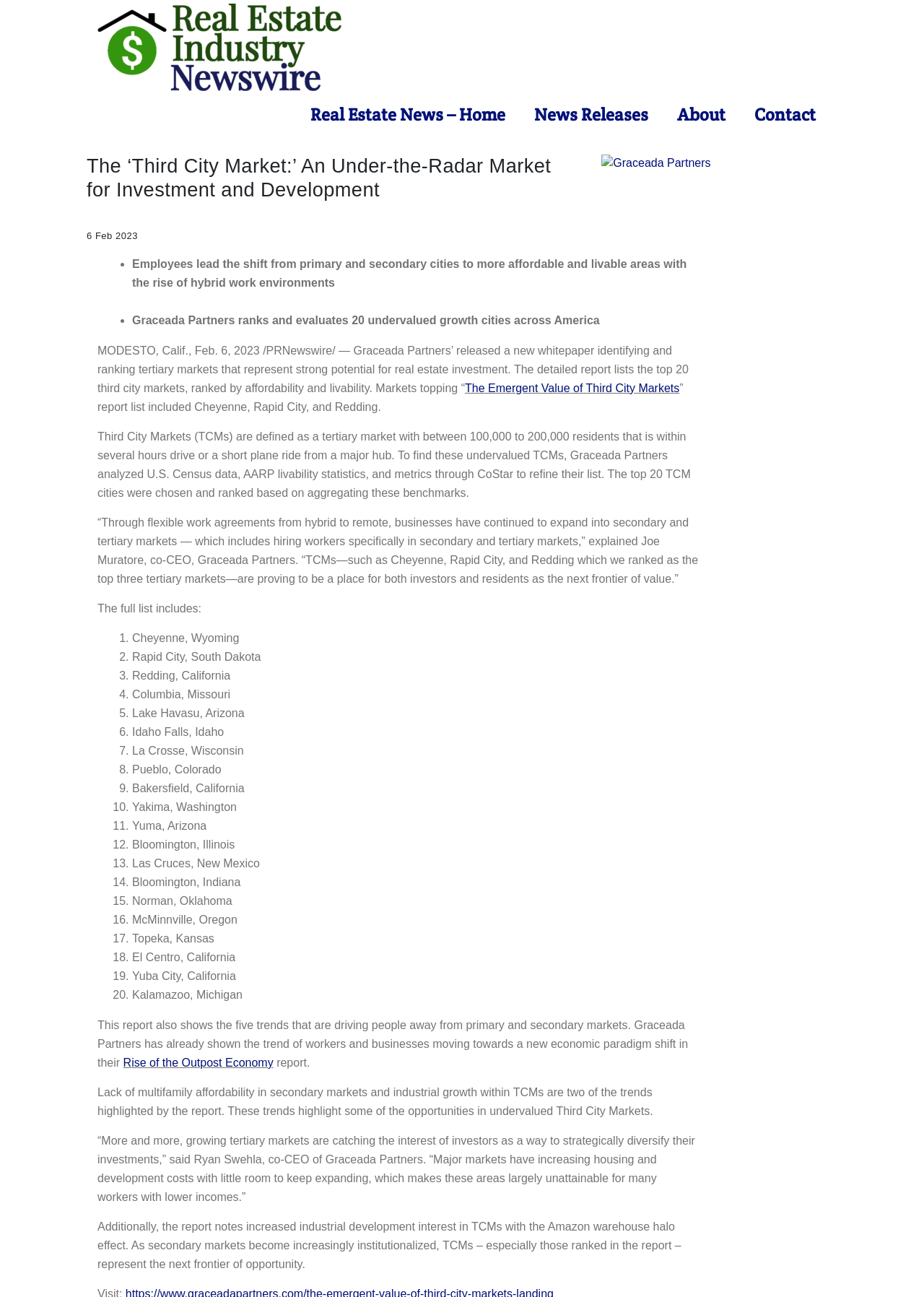Can you find the bounding box coordinates for the element that needs to be clicked to execute this instruction: "Click the 'The Emergent Value of Third City Markets' link"? The coordinates should be given as four float numbers between 0 and 1, i.e., [left, top, right, bottom].

[0.503, 0.294, 0.735, 0.304]